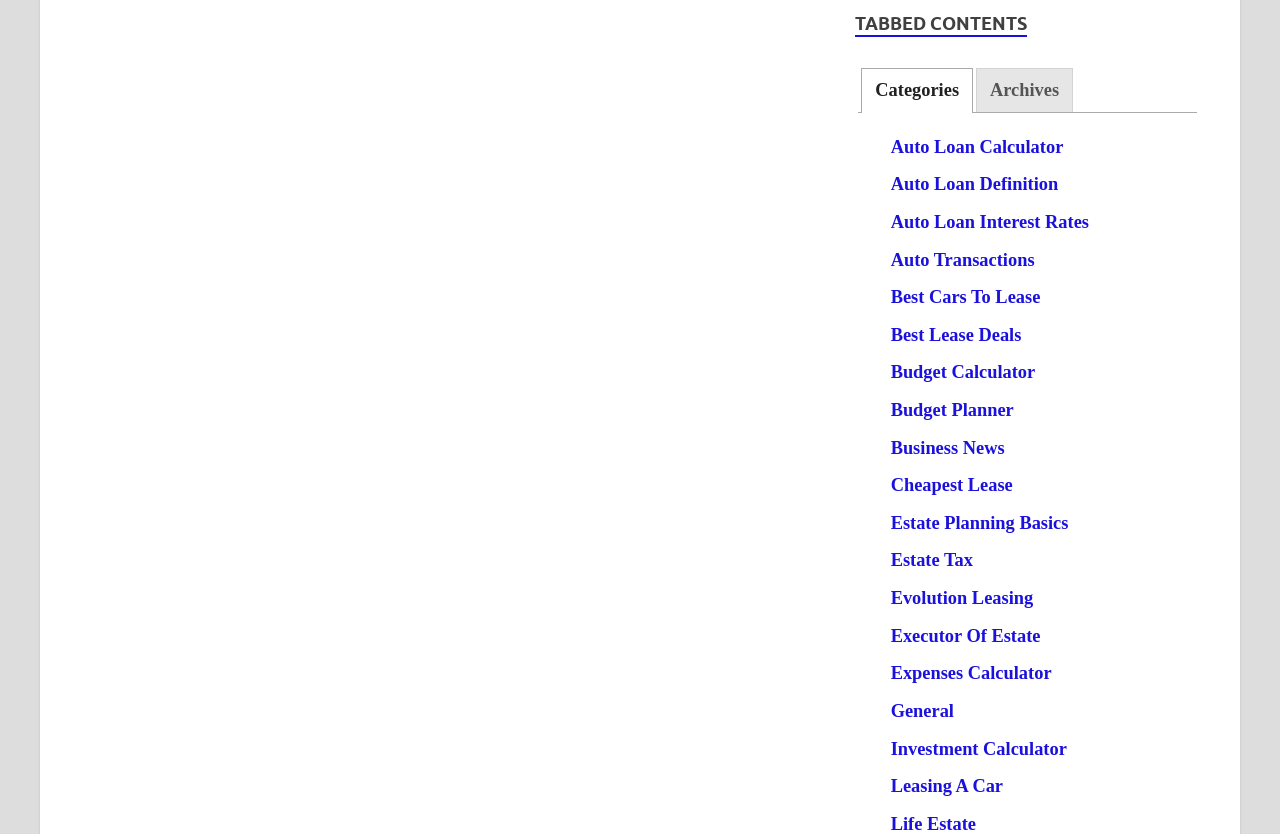Predict the bounding box coordinates of the UI element that matches this description: "Executor Of Estate". The coordinates should be in the format [left, top, right, bottom] with each value between 0 and 1.

[0.696, 0.75, 0.813, 0.774]